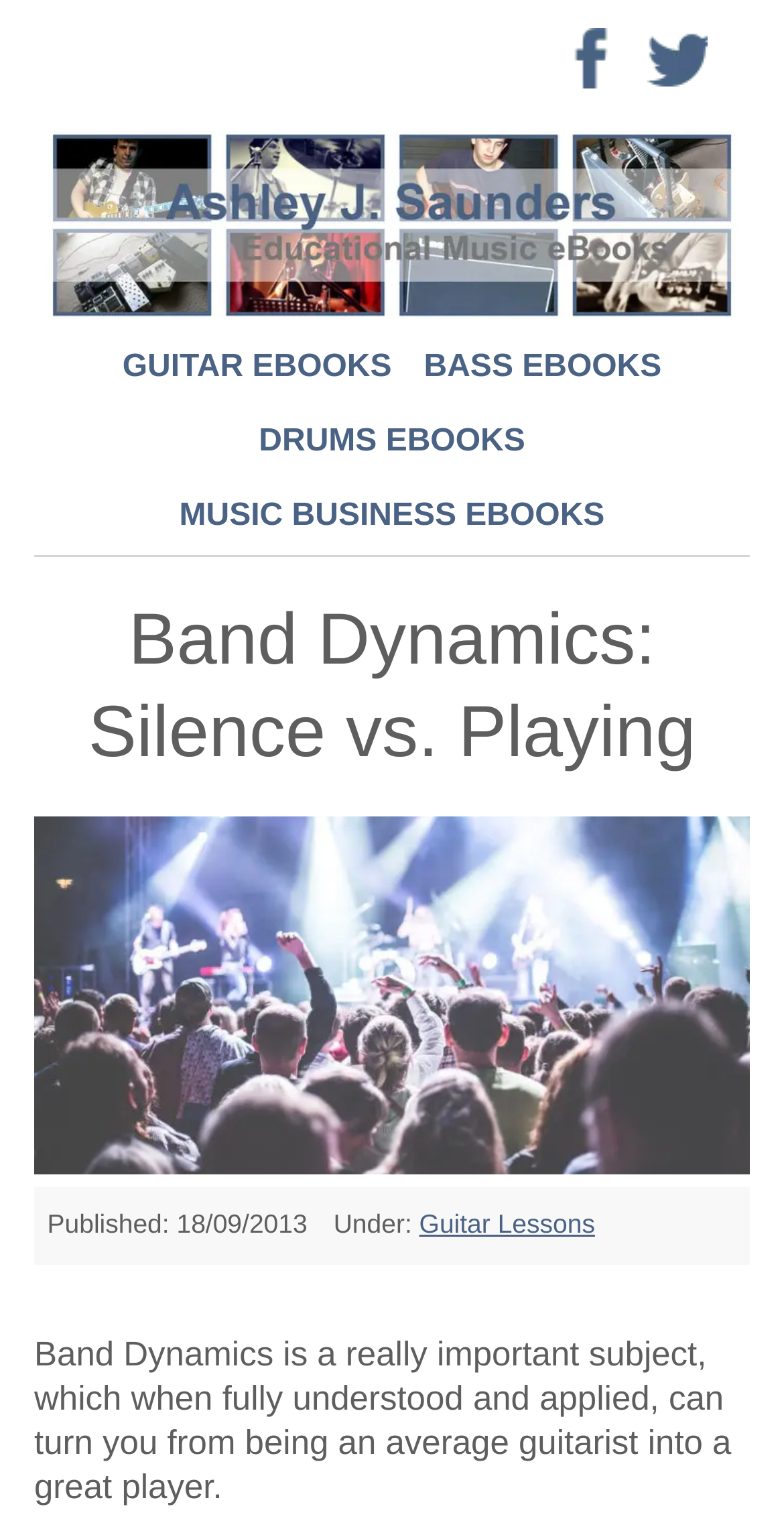Observe the image and answer the following question in detail: What is the topic of the article?

I found the topic of the article by looking at the heading 'Band Dynamics: Silence vs. Playing' and the image with the same caption.